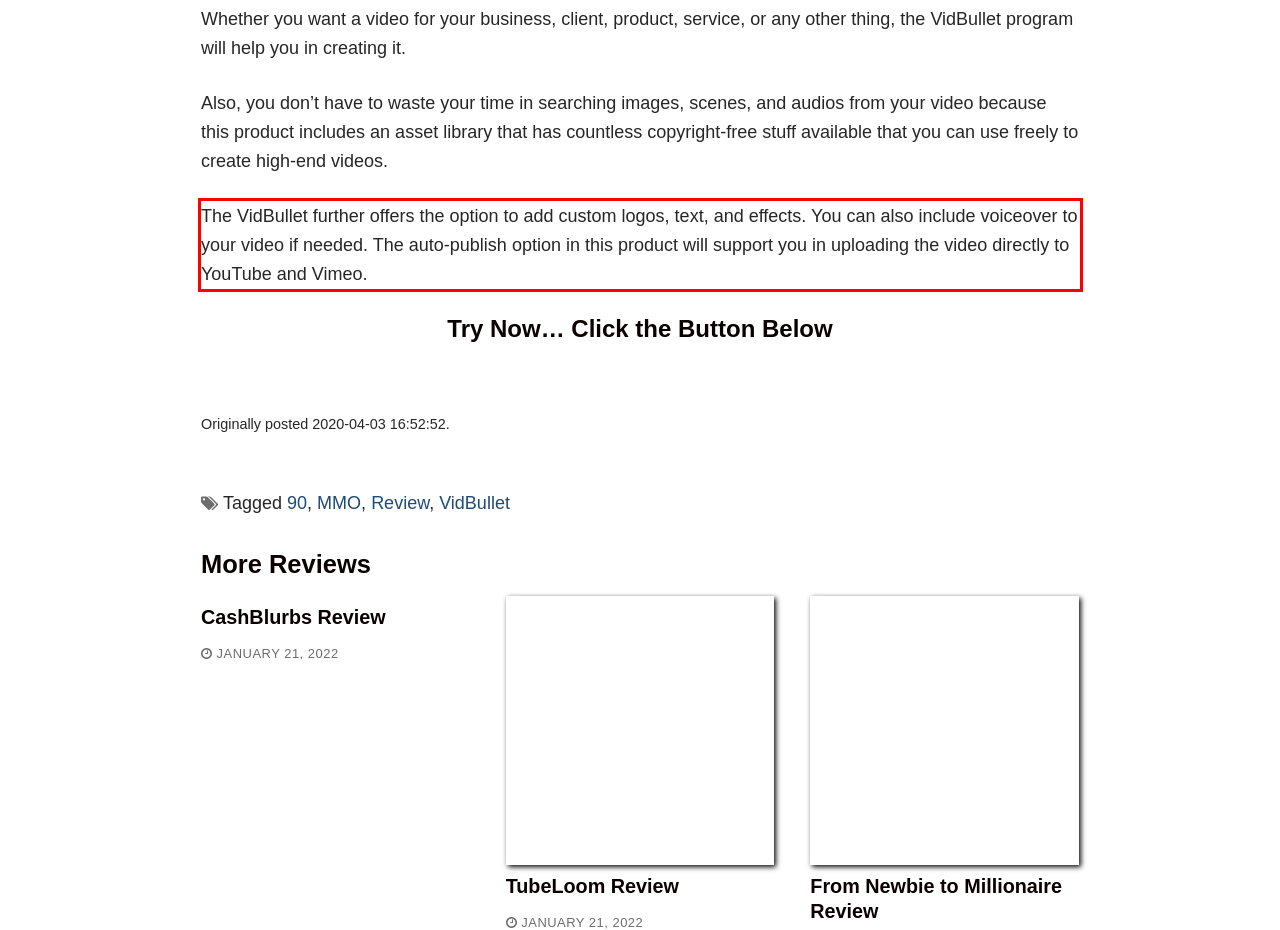Perform OCR on the text inside the red-bordered box in the provided screenshot and output the content.

The VidBullet further offers the option to add custom logos, text, and effects. You can also include voiceover to your video if needed. The auto-publish option in this product will support you in uploading the video directly to YouTube and Vimeo.